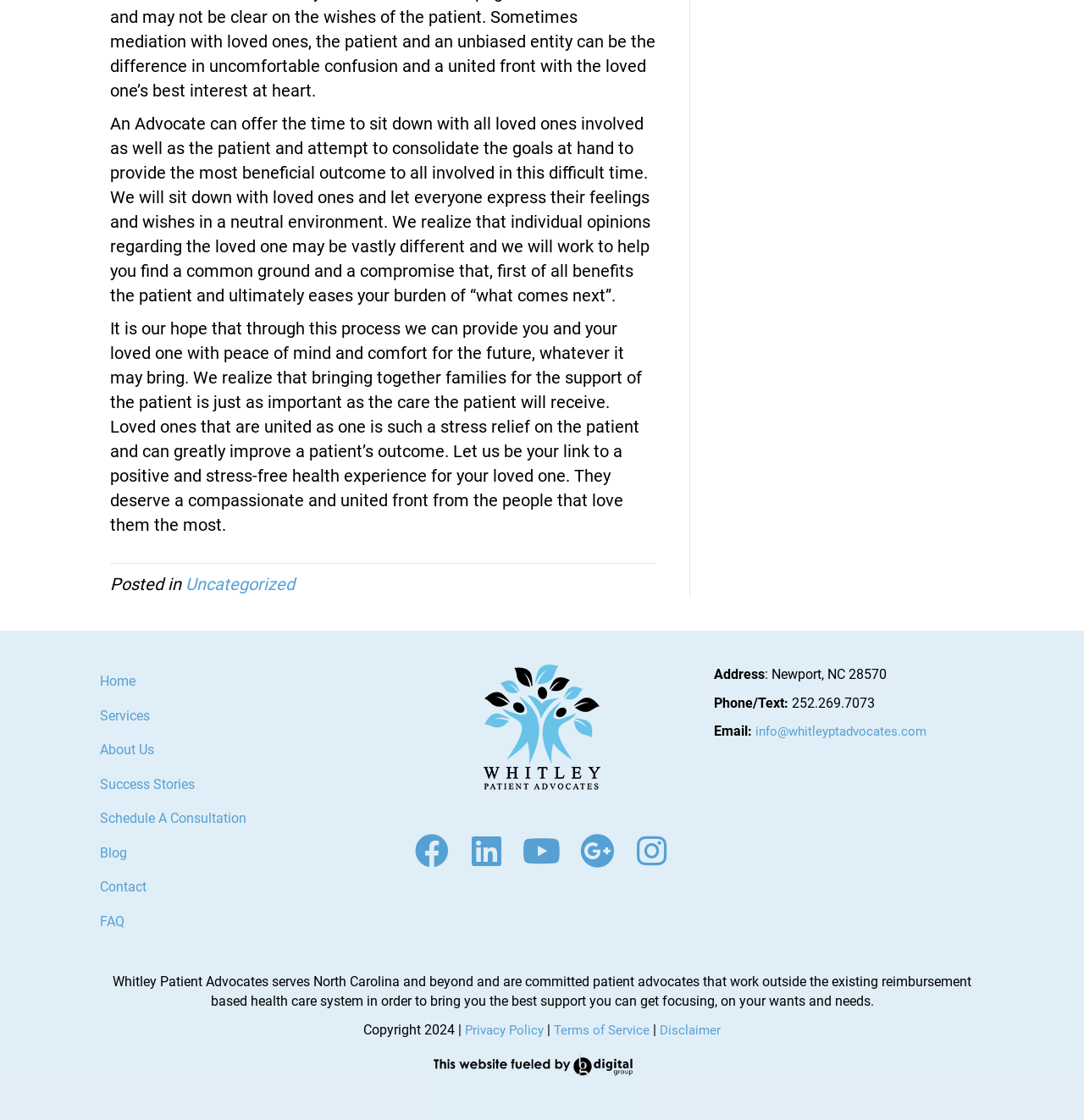Identify the bounding box for the UI element specified in this description: "alt="whitley-patient-advocates" title="whitley-patient-advocates"". The coordinates must be four float numbers between 0 and 1, formatted as [left, top, right, bottom].

[0.446, 0.64, 0.554, 0.658]